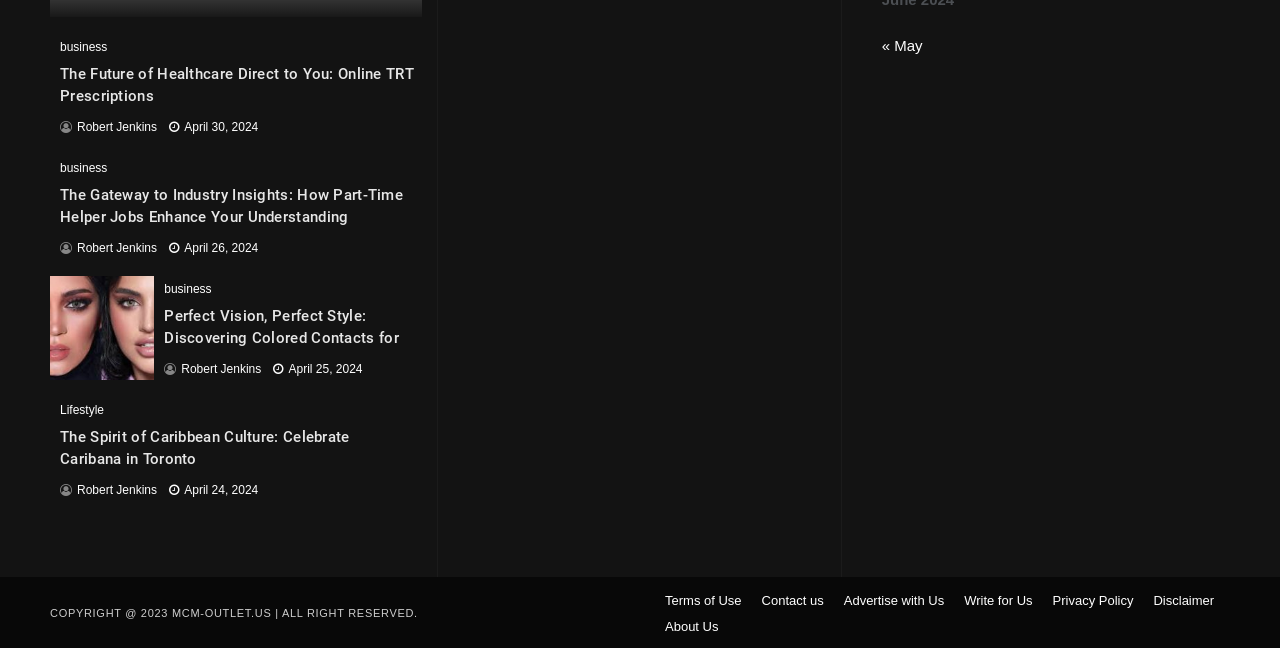Answer this question in one word or a short phrase: What is the author of the first article?

Robert Jenkins